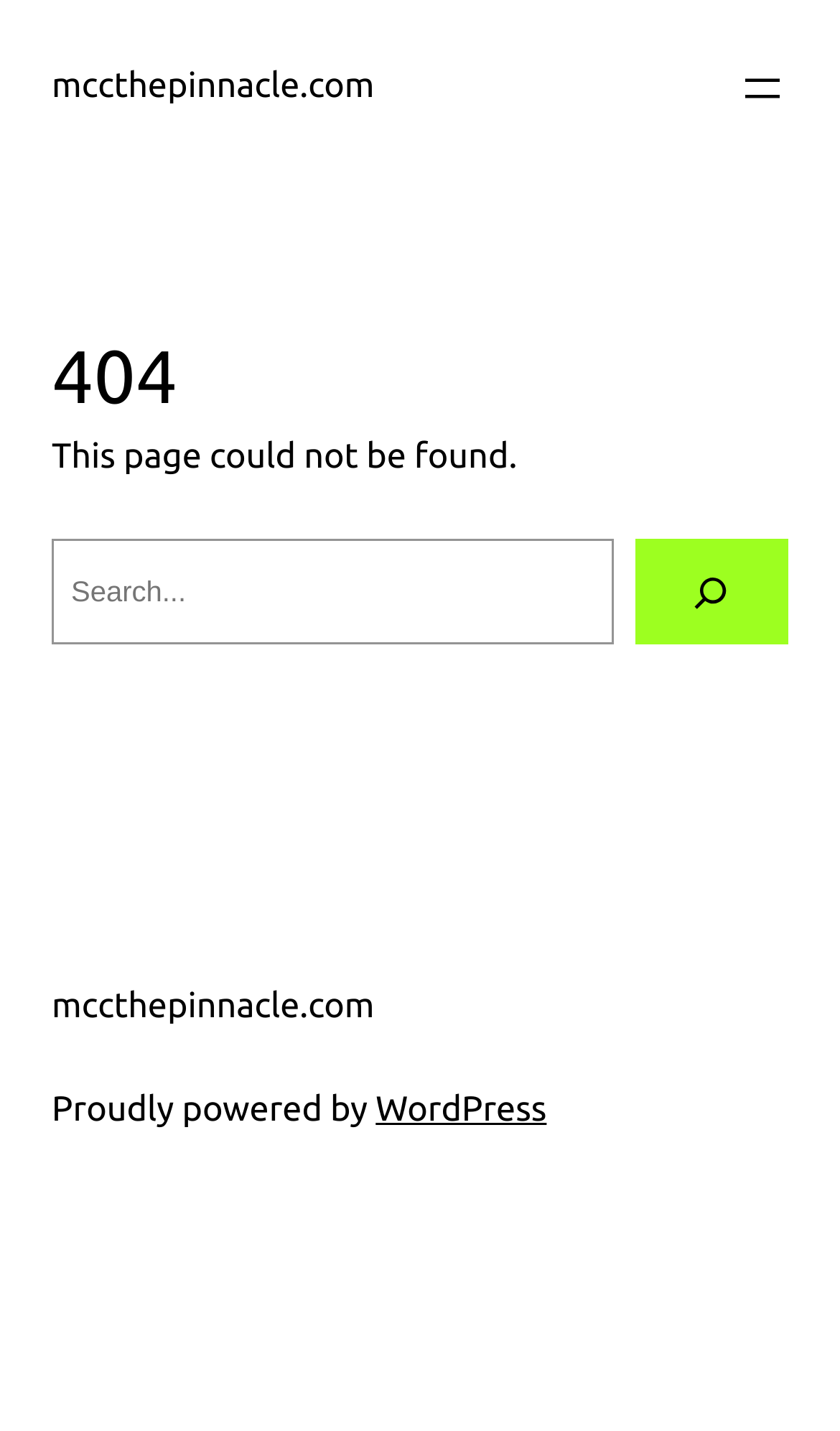Using the given description, provide the bounding box coordinates formatted as (top-left x, top-left y, bottom-right x, bottom-right y), with all values being floating point numbers between 0 and 1. Description: name="s" placeholder="Search..."

[0.062, 0.376, 0.731, 0.451]